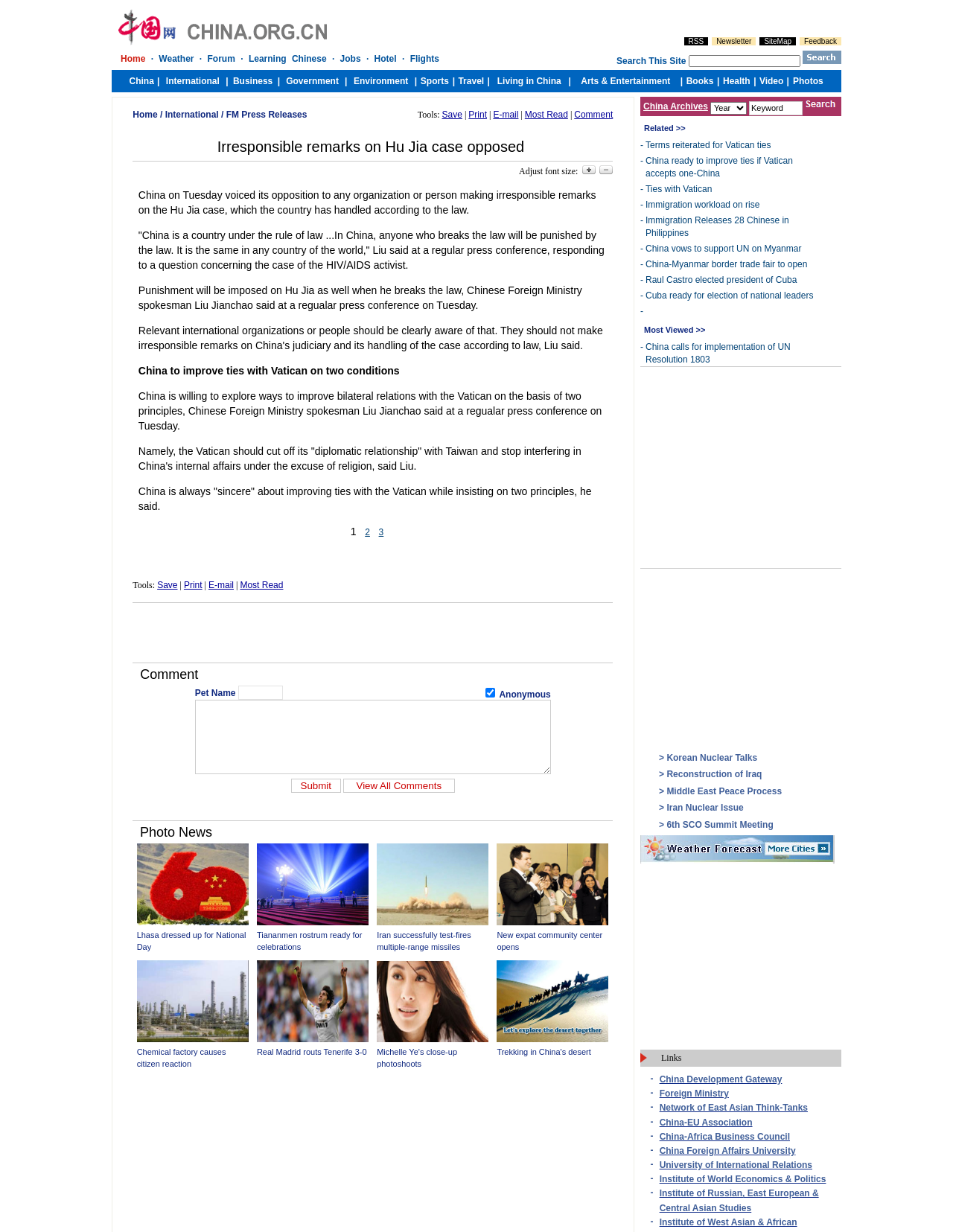Refer to the image and answer the question with as much detail as possible: What is the name of the Chinese Foreign Ministry spokesman?

I read the article and found that the Chinese Foreign Ministry spokesman's name is Liu Jianchao, who was quoted in the article.